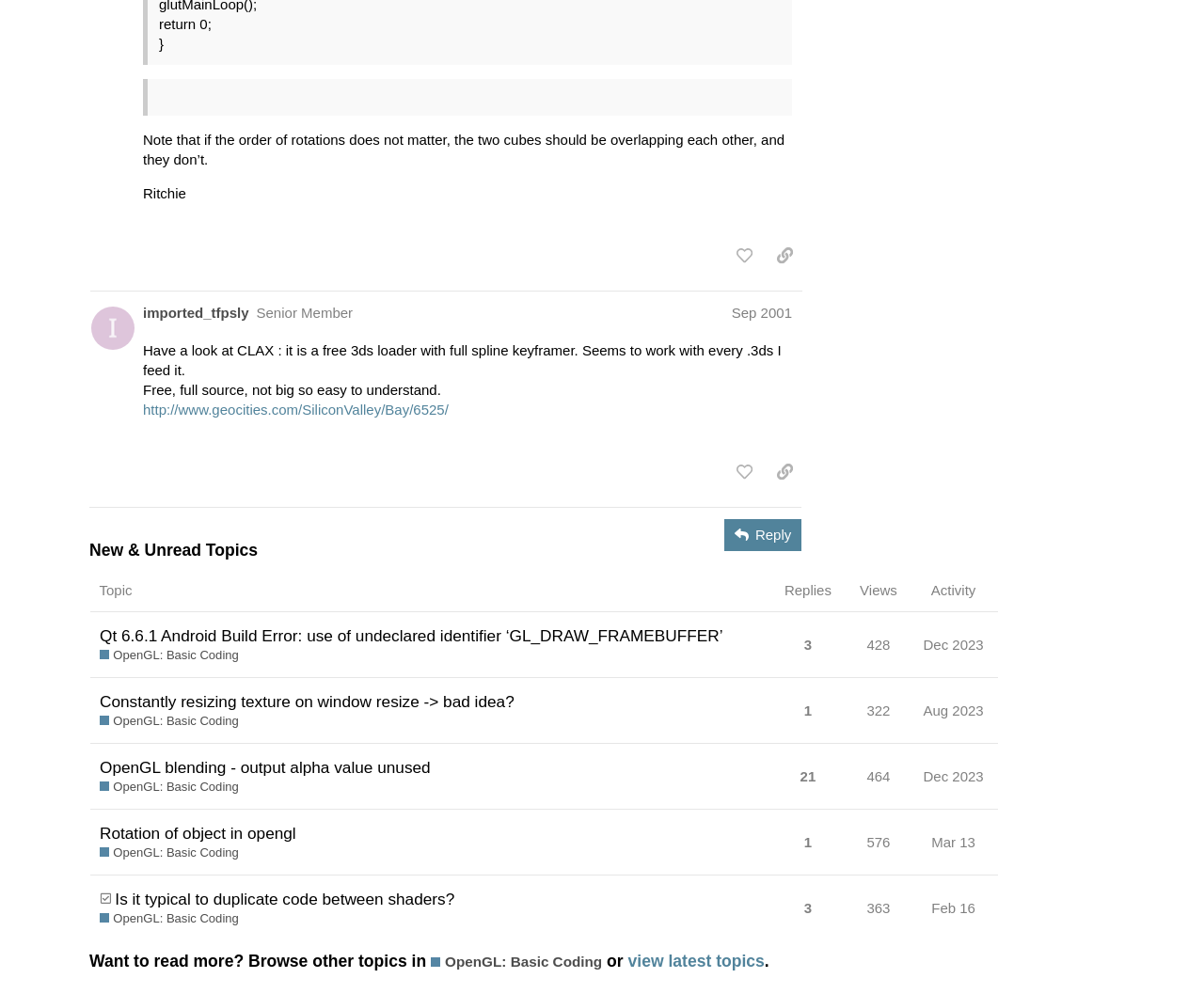Determine the bounding box coordinates of the target area to click to execute the following instruction: "Visit the 'About Us' page."

None